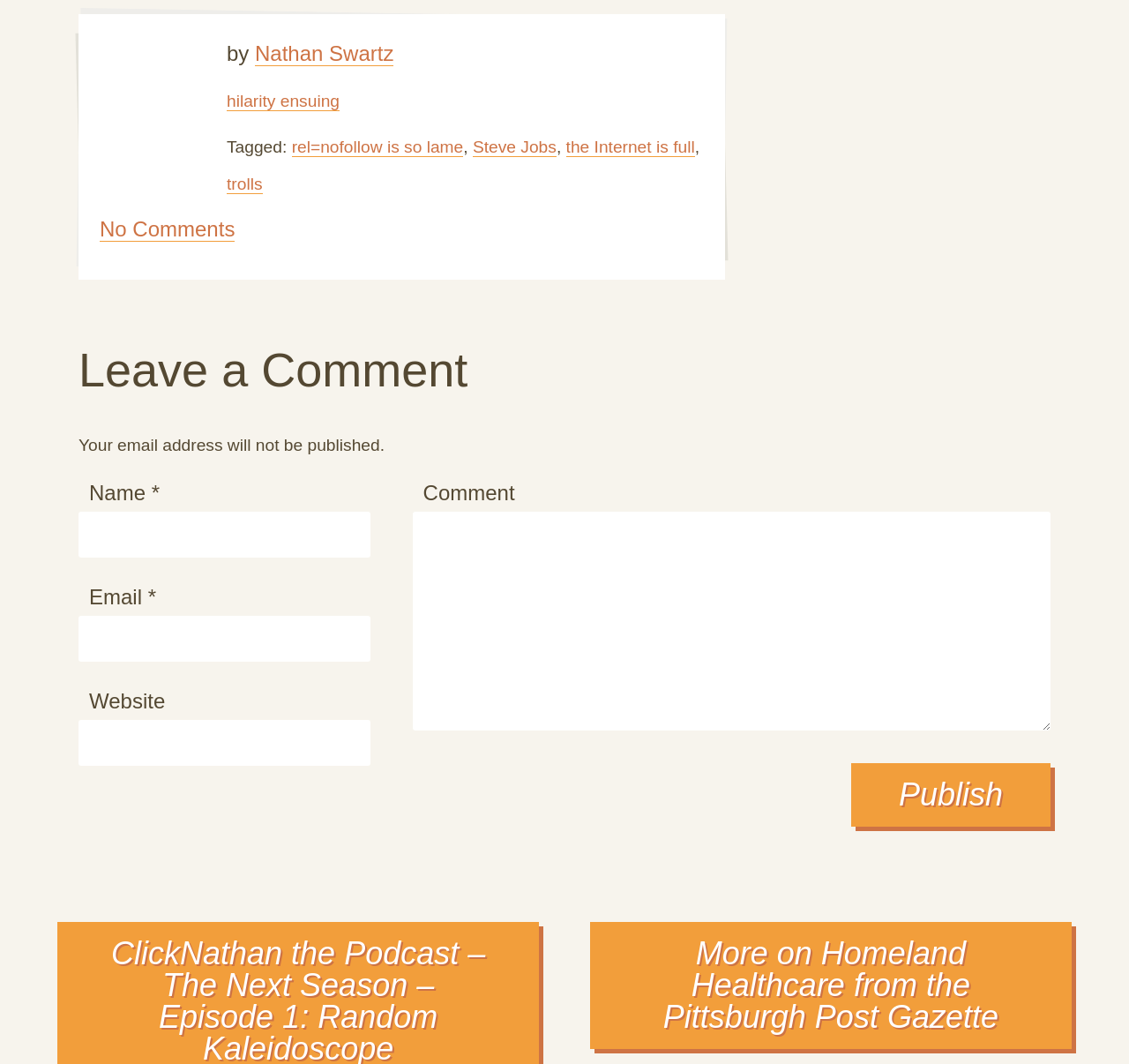Could you determine the bounding box coordinates of the clickable element to complete the instruction: "enter a comment"? Provide the coordinates as four float numbers between 0 and 1, i.e., [left, top, right, bottom].

[0.365, 0.481, 0.93, 0.686]